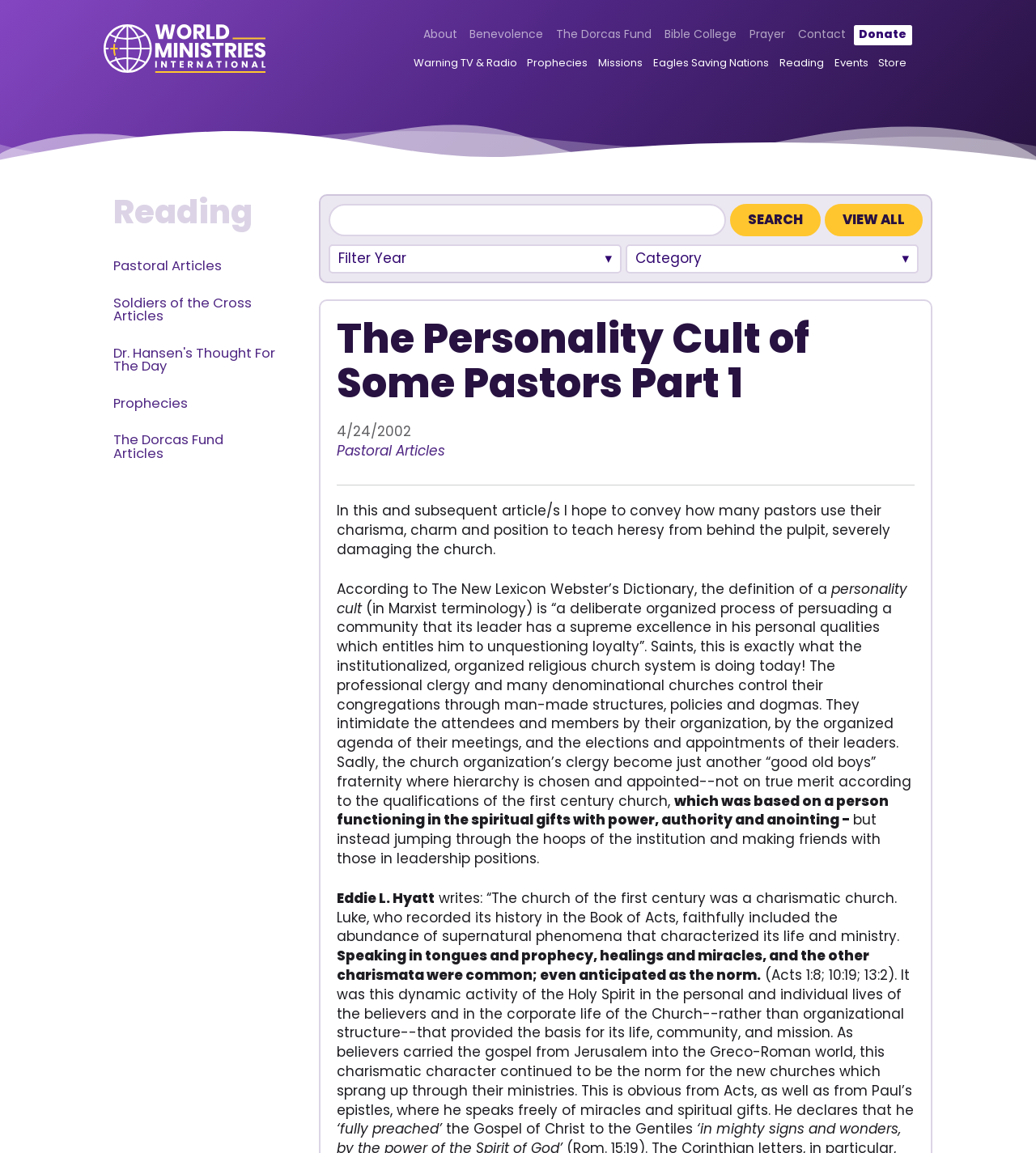What is the definition of a 'personality cult'?
Based on the image, answer the question with as much detail as possible.

The definition of a 'personality cult' is provided in the article, which quotes The New Lexicon Webster's Dictionary as defining it as 'a deliberate organized process of persuading a community that its leader has a supreme excellence in his personal qualities which entitles him to unquestioning loyalty'.